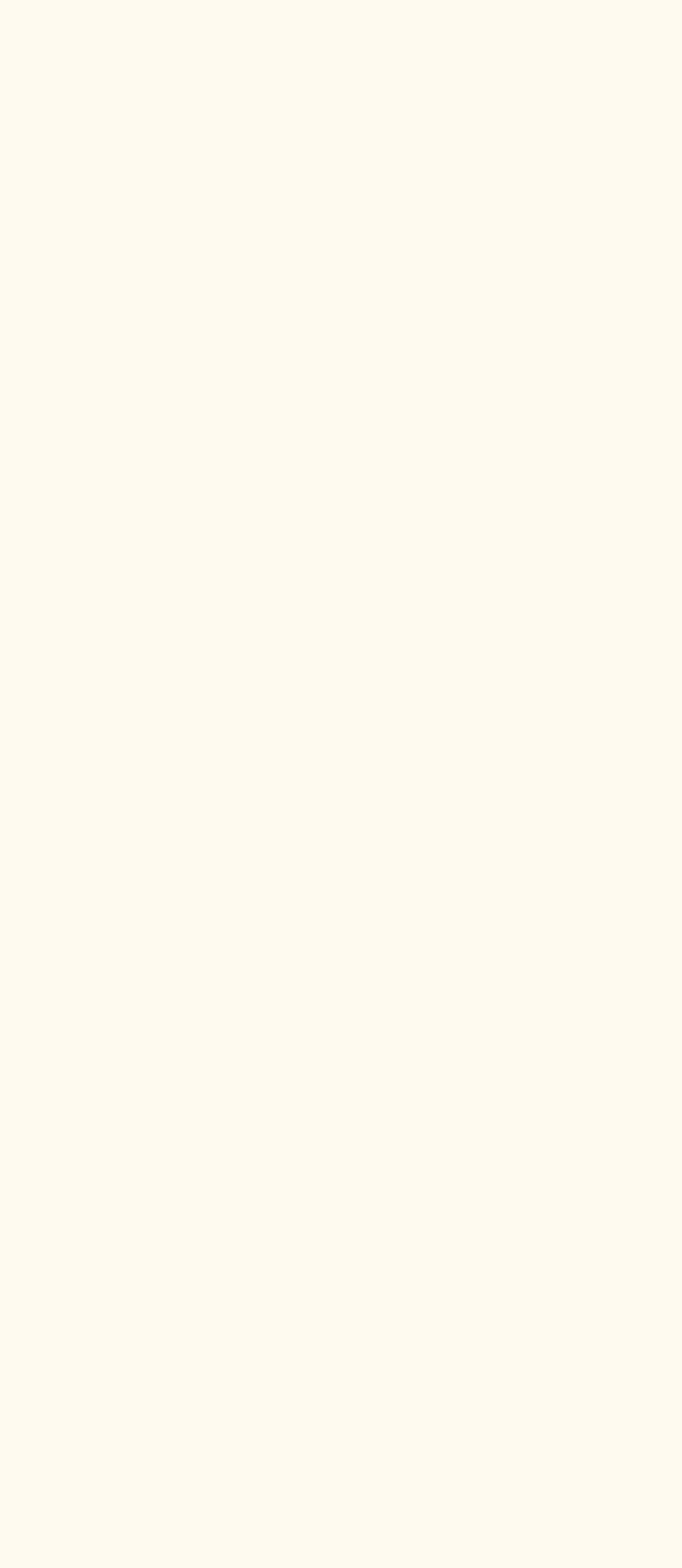What is the purpose of the textbox with label 'Email'?
Provide an in-depth and detailed answer to the question.

I analyzed the context of the textbox with label 'Email' and the surrounding elements, including the button 'Subscribe!' and the StaticText element with the content 'Sign up now to be notified and receive 10% off your first order.', and inferred that the purpose of the textbox is to receive notifications.